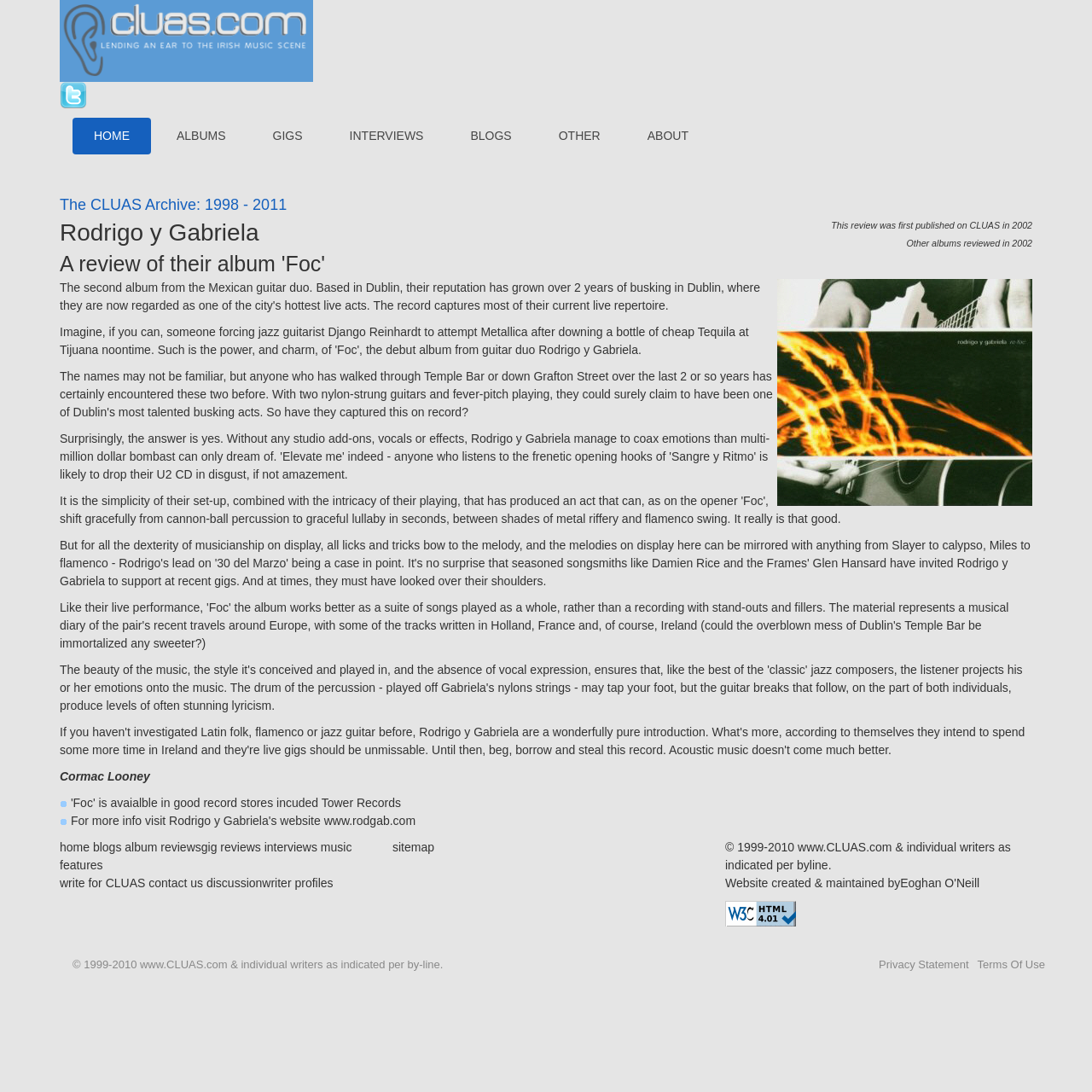Identify the bounding box coordinates of the element to click to follow this instruction: 'Read the review of Rodrigo y Gabriela's album 'Foc''. Ensure the coordinates are four float values between 0 and 1, provided as [left, top, right, bottom].

[0.055, 0.298, 0.236, 0.31]